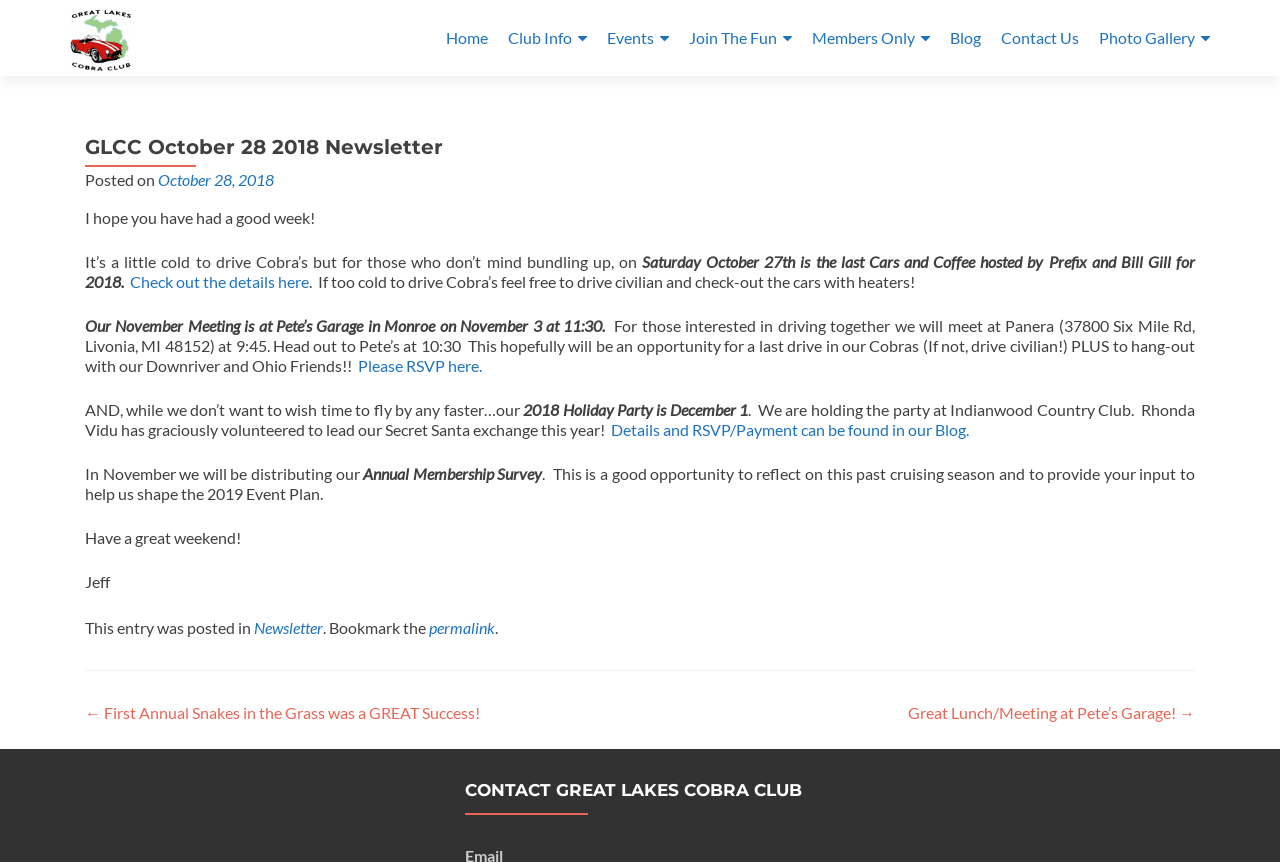Indicate the bounding box coordinates of the element that must be clicked to execute the instruction: "RSVP for the November Meeting". The coordinates should be given as four float numbers between 0 and 1, i.e., [left, top, right, bottom].

[0.28, 0.413, 0.377, 0.435]